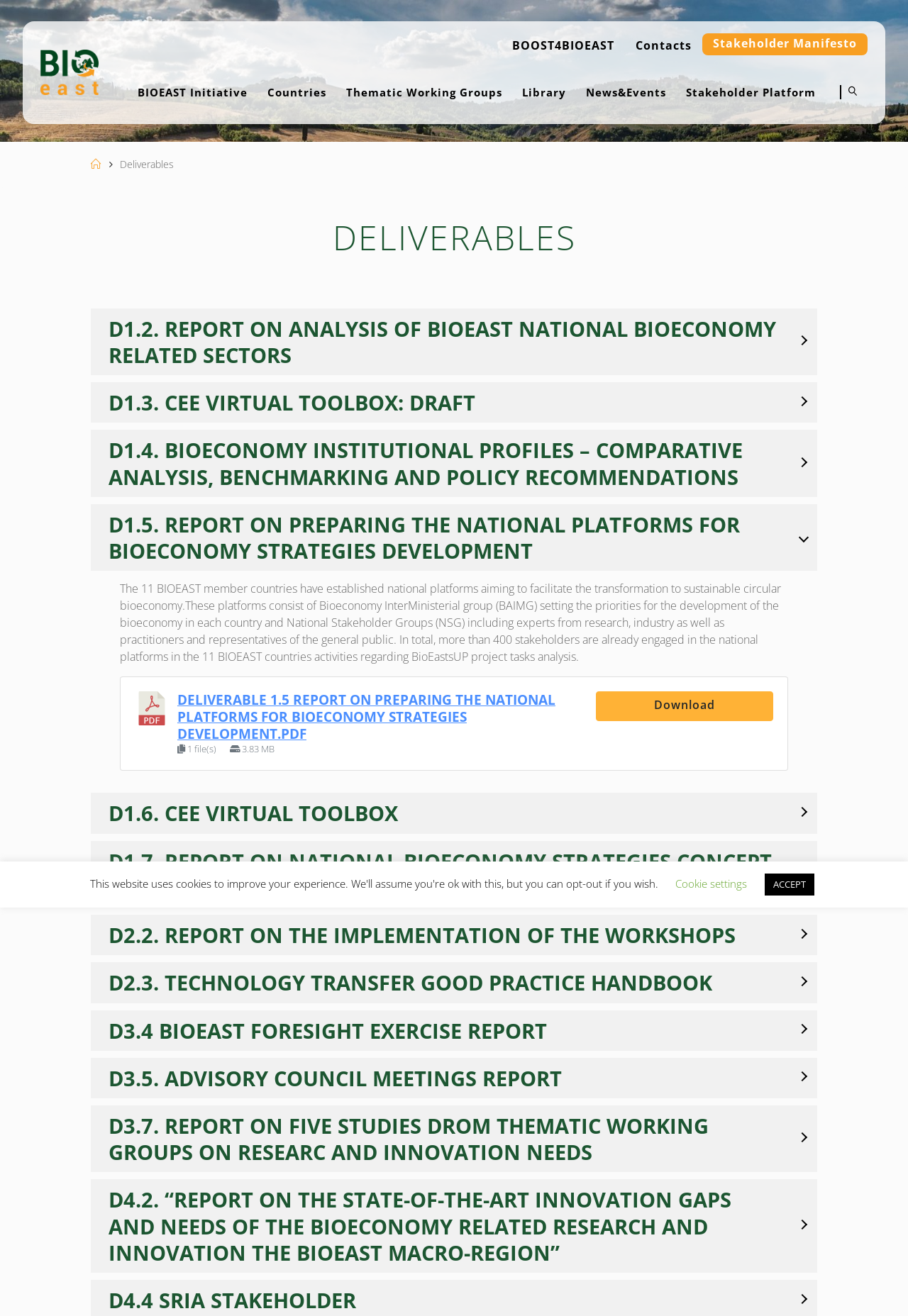Can you pinpoint the bounding box coordinates for the clickable element required for this instruction: "Click on BIOEAST Initiative"? The coordinates should be four float numbers between 0 and 1, i.e., [left, top, right, bottom].

[0.14, 0.055, 0.283, 0.083]